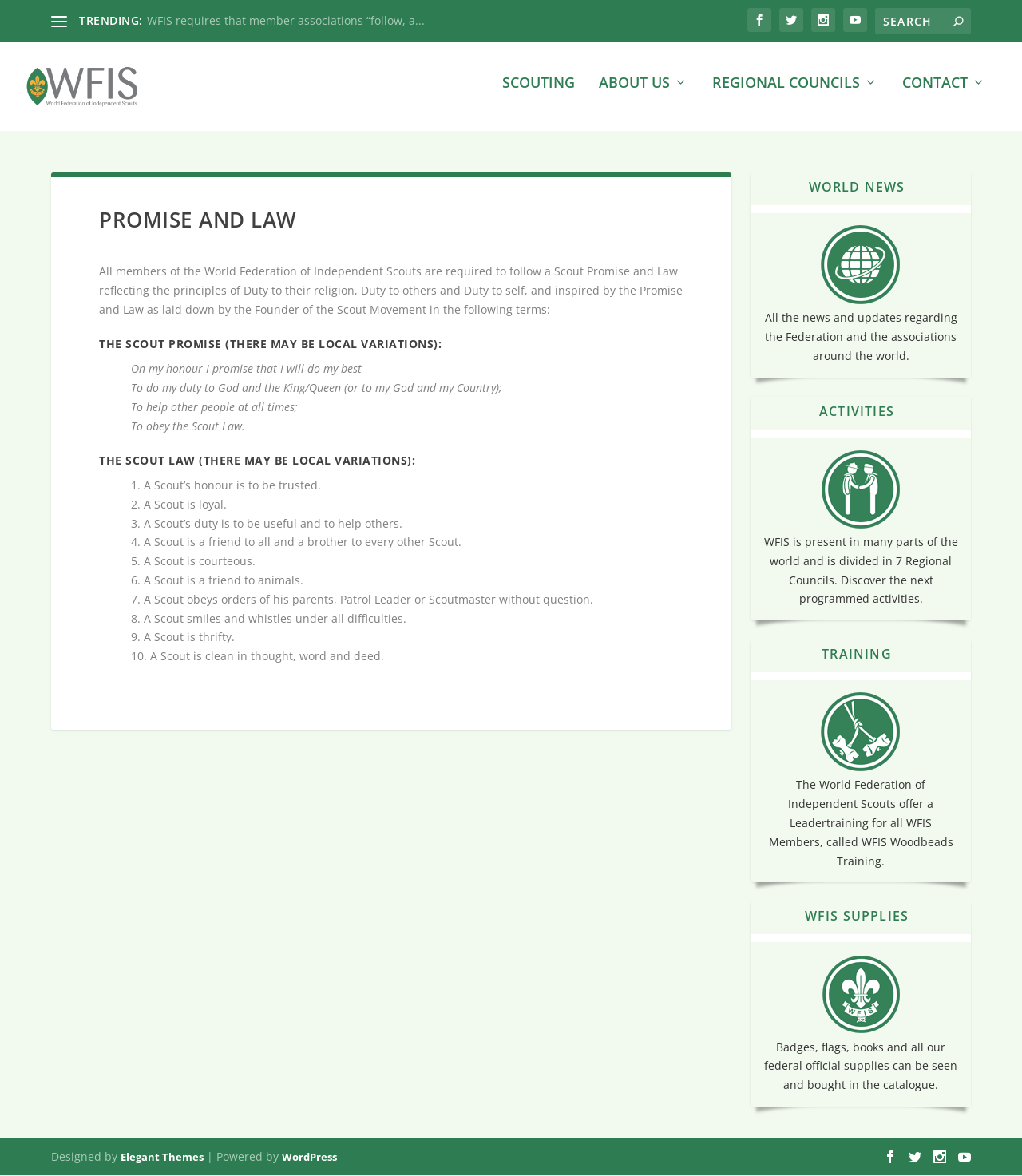Please specify the bounding box coordinates in the format (top-left x, top-left y, bottom-right x, bottom-right y), with all values as floating point numbers between 0 and 1. Identify the bounding box of the UI element described by: name="s" placeholder="Search" title="Search for:"

[0.856, 0.007, 0.95, 0.029]